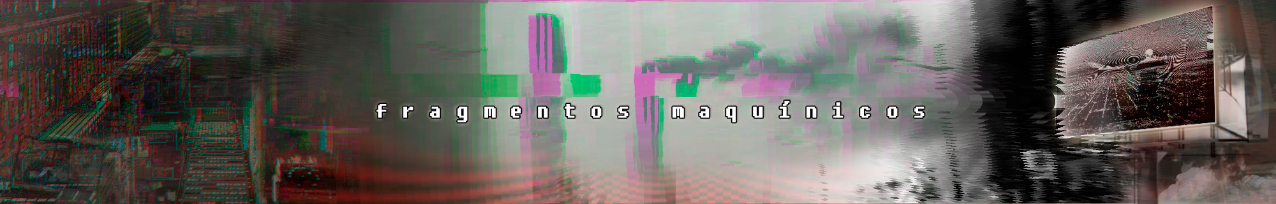Use a single word or phrase to answer the question: 
What is the aesthetic of the design?

Digital aesthetic